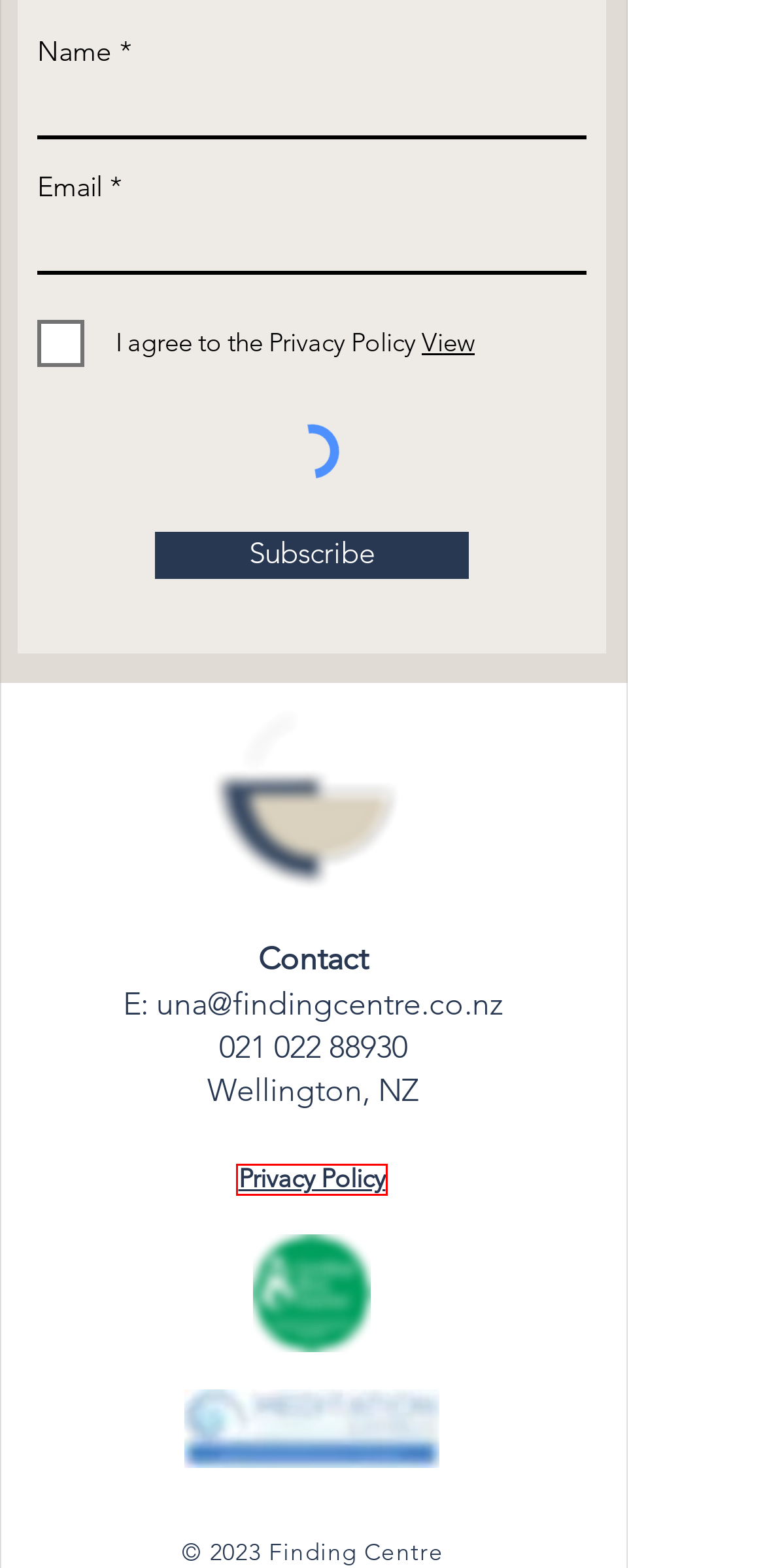Review the webpage screenshot provided, noting the red bounding box around a UI element. Choose the description that best matches the new webpage after clicking the element within the bounding box. The following are the options:
A. Mental Health and Stress Management | Finding Centre
B. Mindfulness Coaching | Finding Centre
C. Conscious Communication for Couples | Finding Centre
D. Privacy Policy | Finding Centre
E. Bookings | Finding Centre
F. Trauma and PTSD Recovery | Finding Centre
G. Mindfulness at Work | Finding Centre
H. Embodied Mindfulness | Finding Centre

D